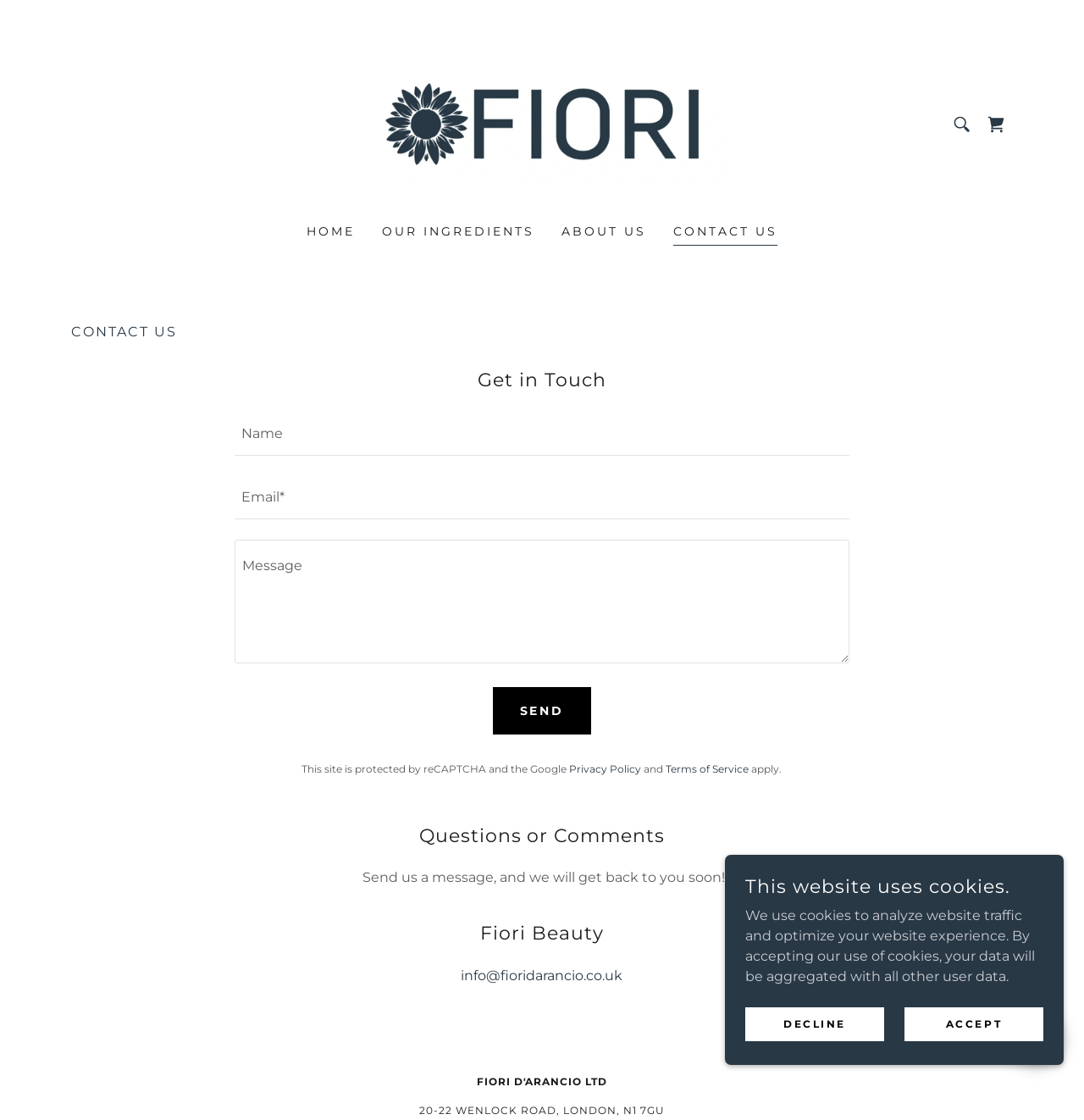Locate the bounding box coordinates of the element that should be clicked to fulfill the instruction: "Enter your name in the textbox".

[0.217, 0.368, 0.783, 0.407]